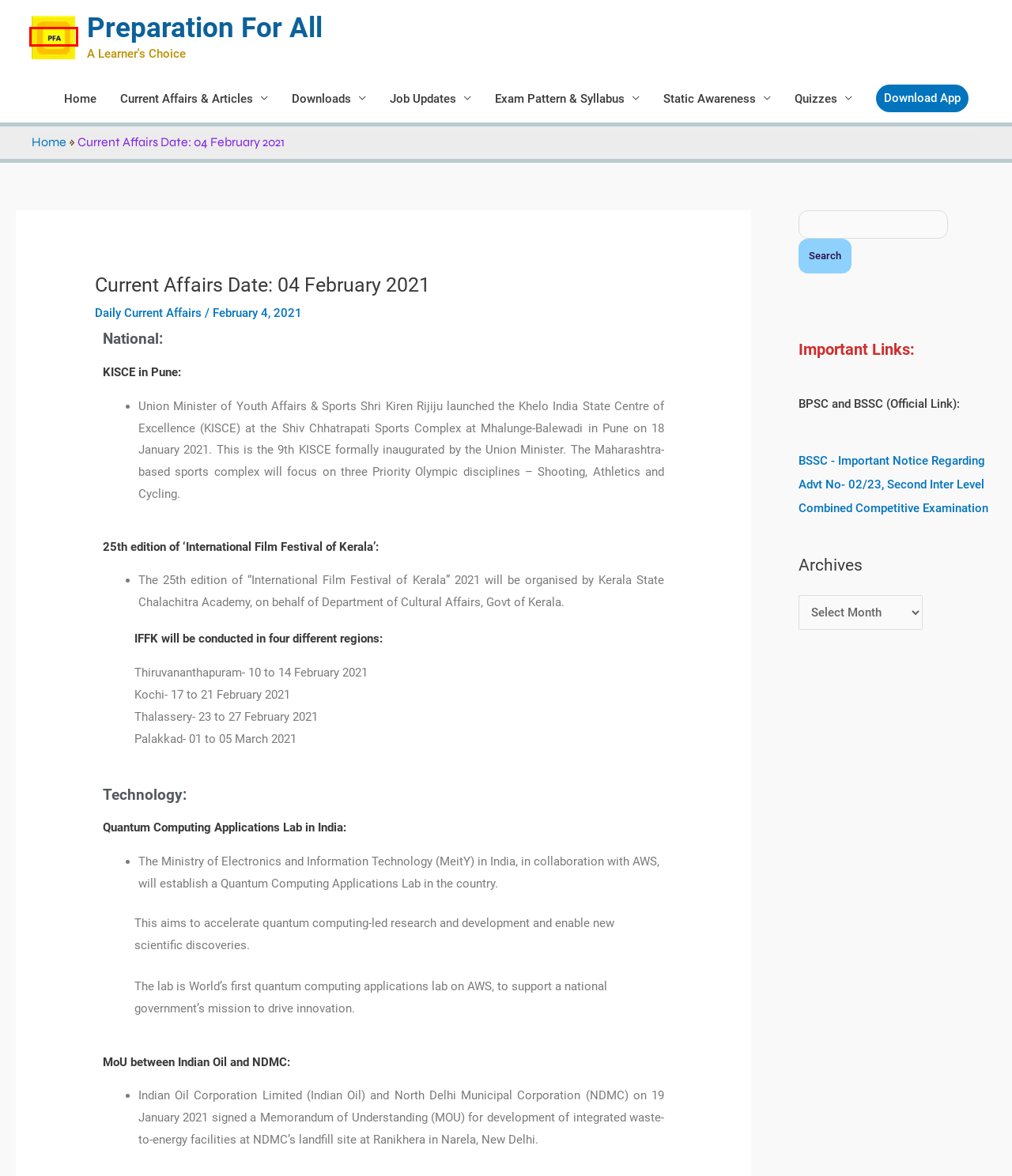Analyze the screenshot of a webpage featuring a red rectangle around an element. Pick the description that best fits the new webpage after interacting with the element inside the red bounding box. Here are the candidates:
A. Railways Exam Pattern & Syllabus - Welcome to Preparation For All
B. Current Affairs Date: 18 June 2021 - Preparation For All
C. Informative Article - Preparation For All
D. Welcome to Preparation For All - A Learner'S Choice
E. NITI Aayog Released India Innovation Index 2020 - Preparation For All
F. Disclaimer - Preparation For All
G. Current Affairs Date: 27 March 2023 - Preparation For All
H. Daily Current Affairs - Preparation For All

D